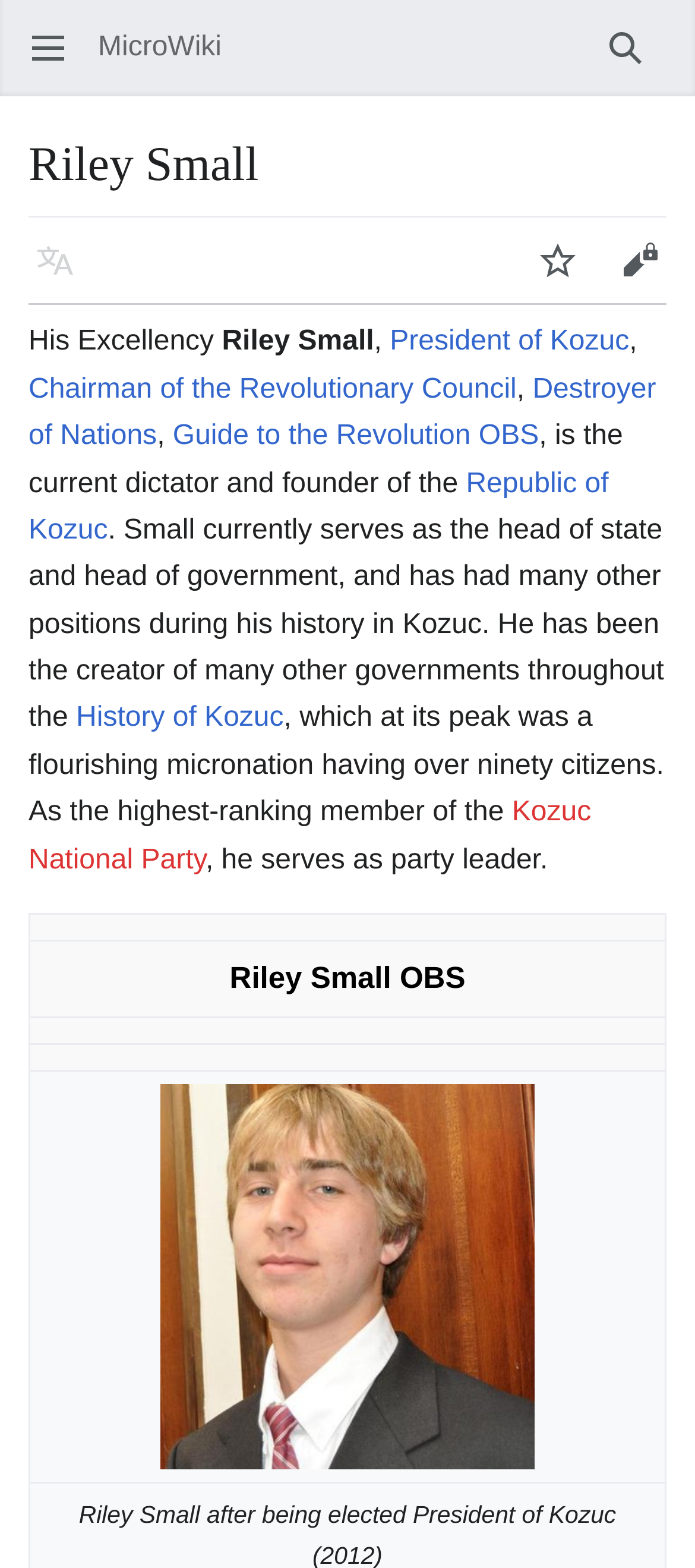Please give a one-word or short phrase response to the following question: 
What is Riley Small's current position?

President of Kozuc